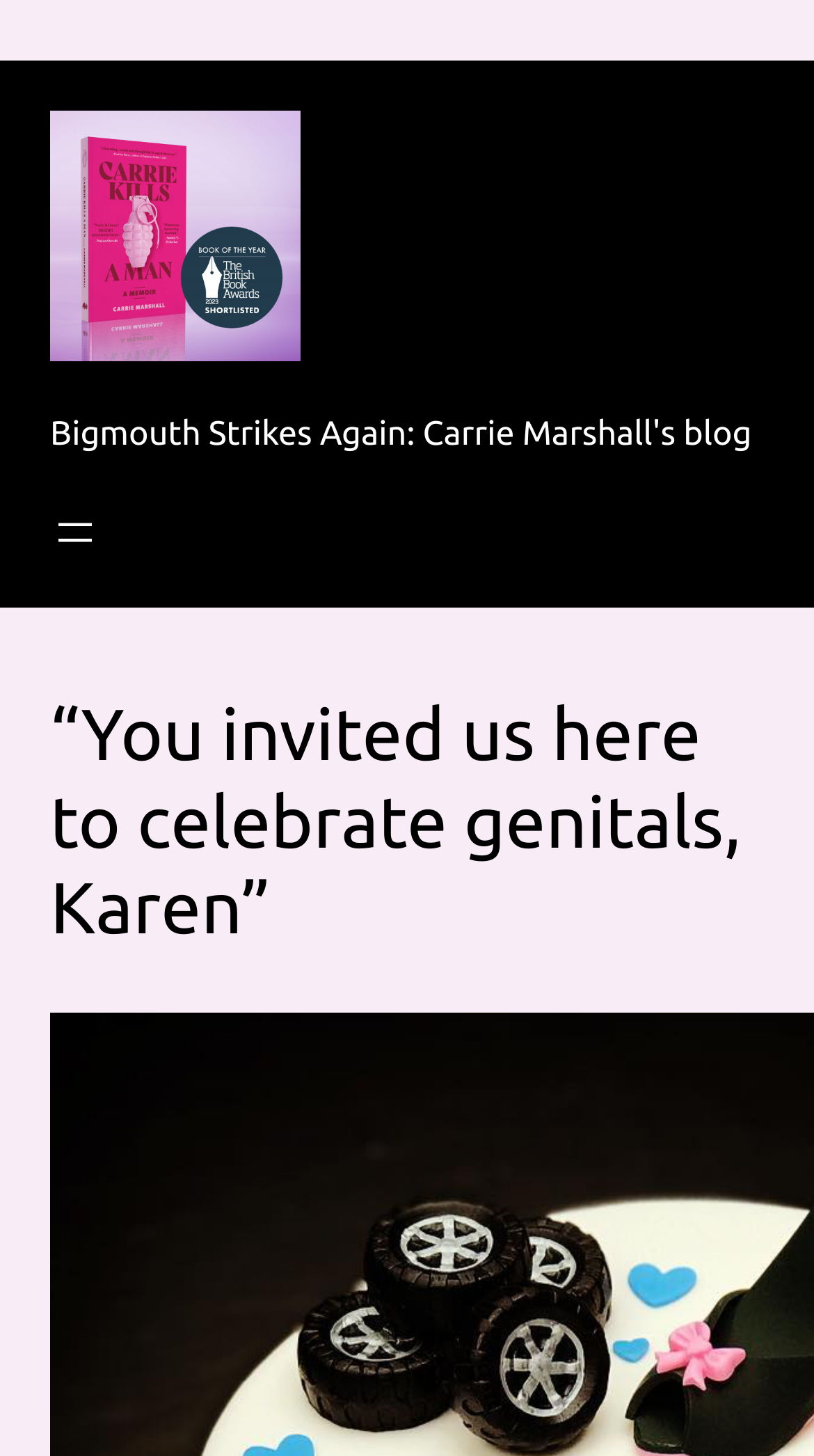How many headings are there on the webpage?
Using the visual information, respond with a single word or phrase.

2